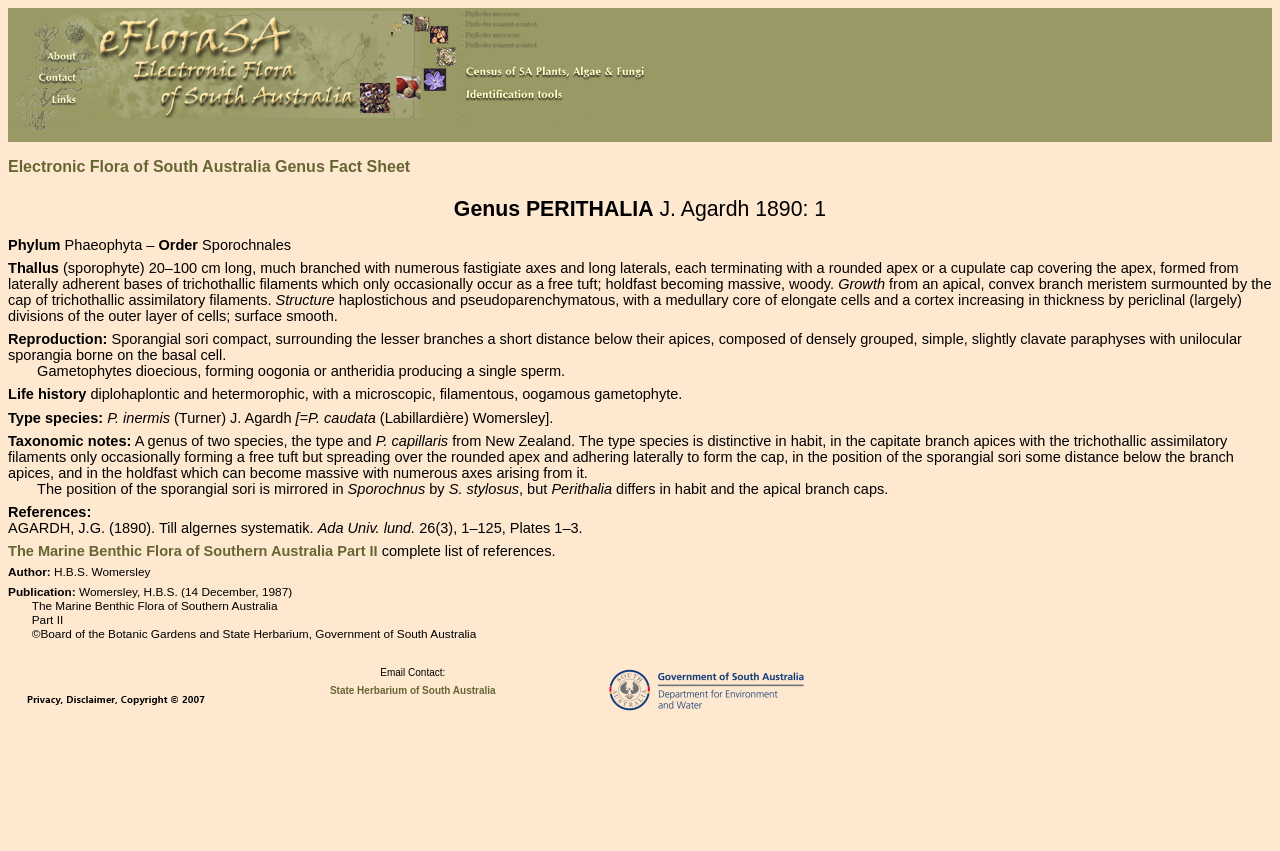What is the genus of the flora described?
From the image, provide a succinct answer in one word or a short phrase.

PERITHALIA